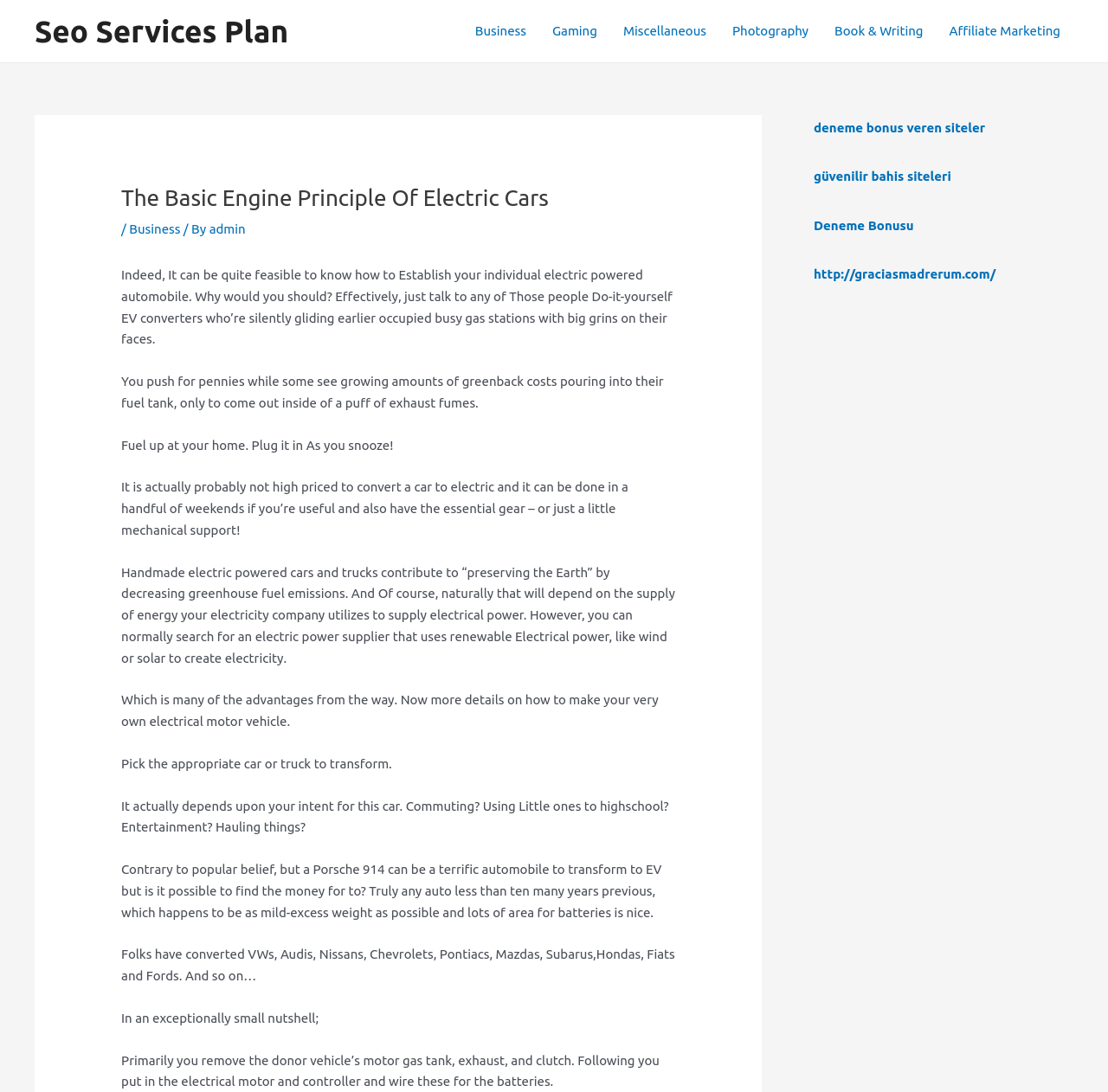Find the bounding box of the UI element described as: "admin". The bounding box coordinates should be given as four float values between 0 and 1, i.e., [left, top, right, bottom].

[0.189, 0.203, 0.222, 0.217]